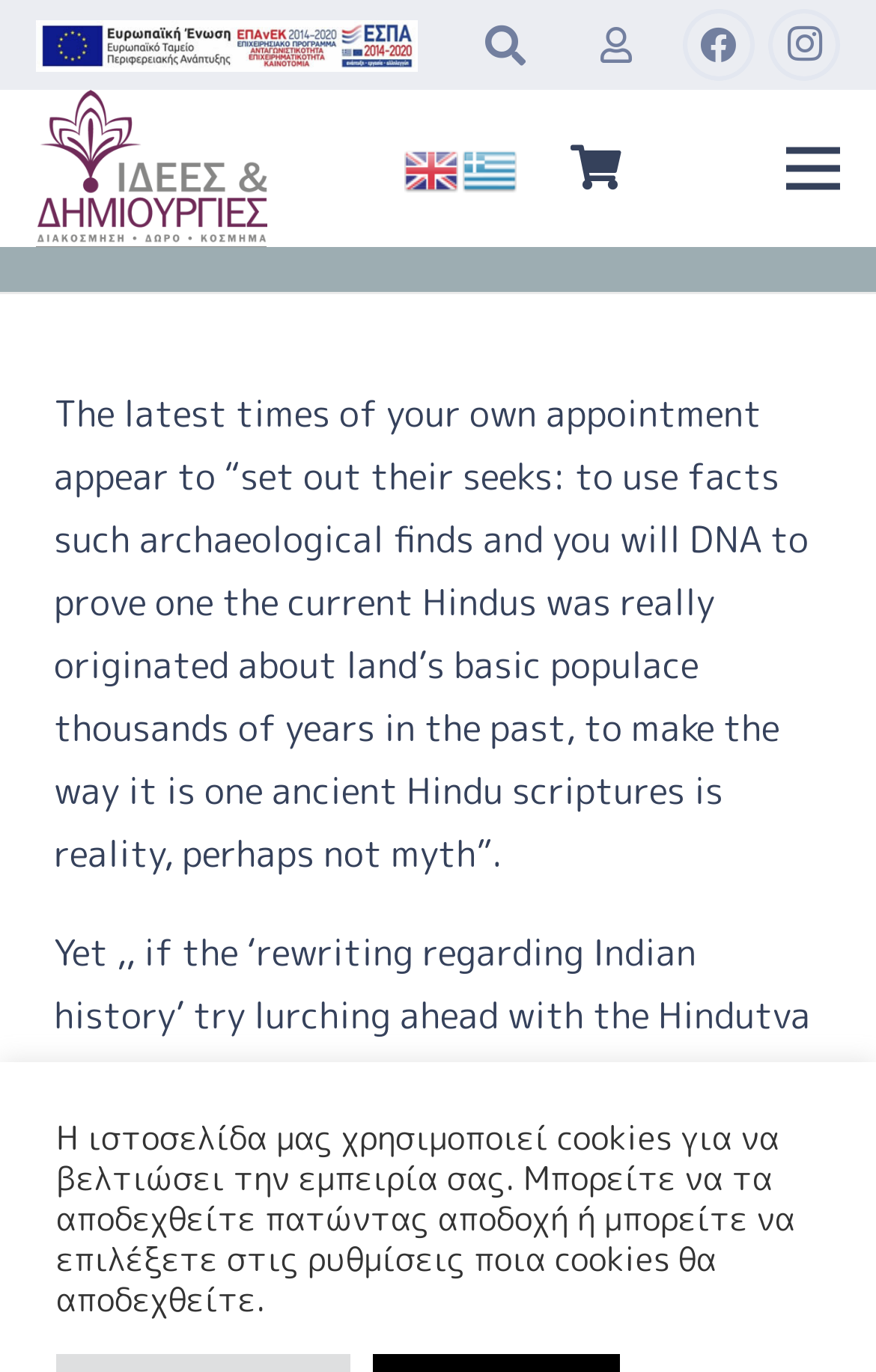Determine the bounding box coordinates for the area that needs to be clicked to fulfill this task: "Select an option from the dropdown". The coordinates must be given as four float numbers between 0 and 1, i.e., [left, top, right, bottom].

None